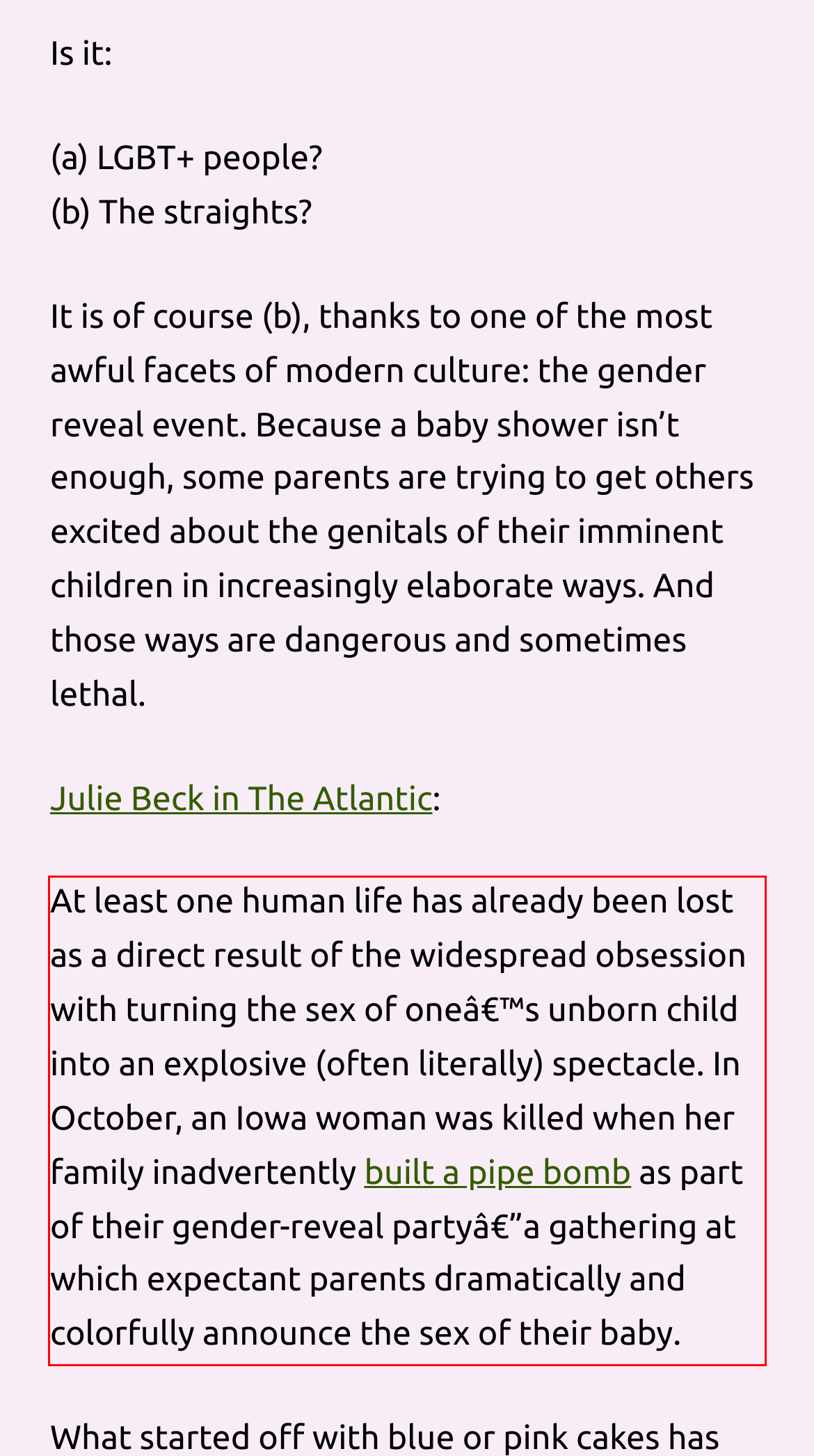There is a screenshot of a webpage with a red bounding box around a UI element. Please use OCR to extract the text within the red bounding box.

At least one human life has already been lost as a direct result of the widespread obsession with turning the sex of oneâ€™s unborn child into an explosive (often literally) spectacle. In October, an Iowa woman was killed when her family inadvertently built a pipe bomb as part of their gender-reveal partyâ€”a gathering at which expectant parents dramatically and colorfully announce the sex of their baby.